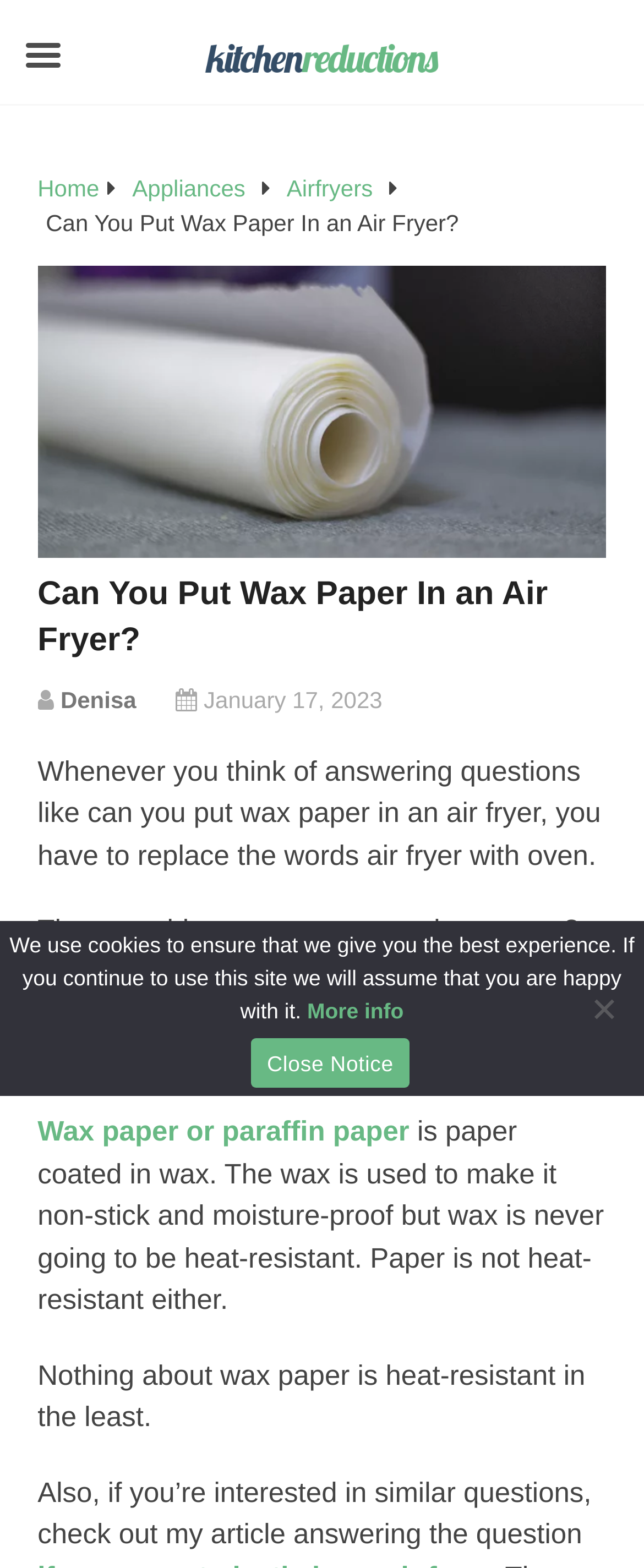Please specify the bounding box coordinates in the format (top-left x, top-left y, bottom-right x, bottom-right y), with values ranging from 0 to 1. Identify the bounding box for the UI component described as follows: Wax paper or paraffin paper

[0.058, 0.712, 0.636, 0.732]